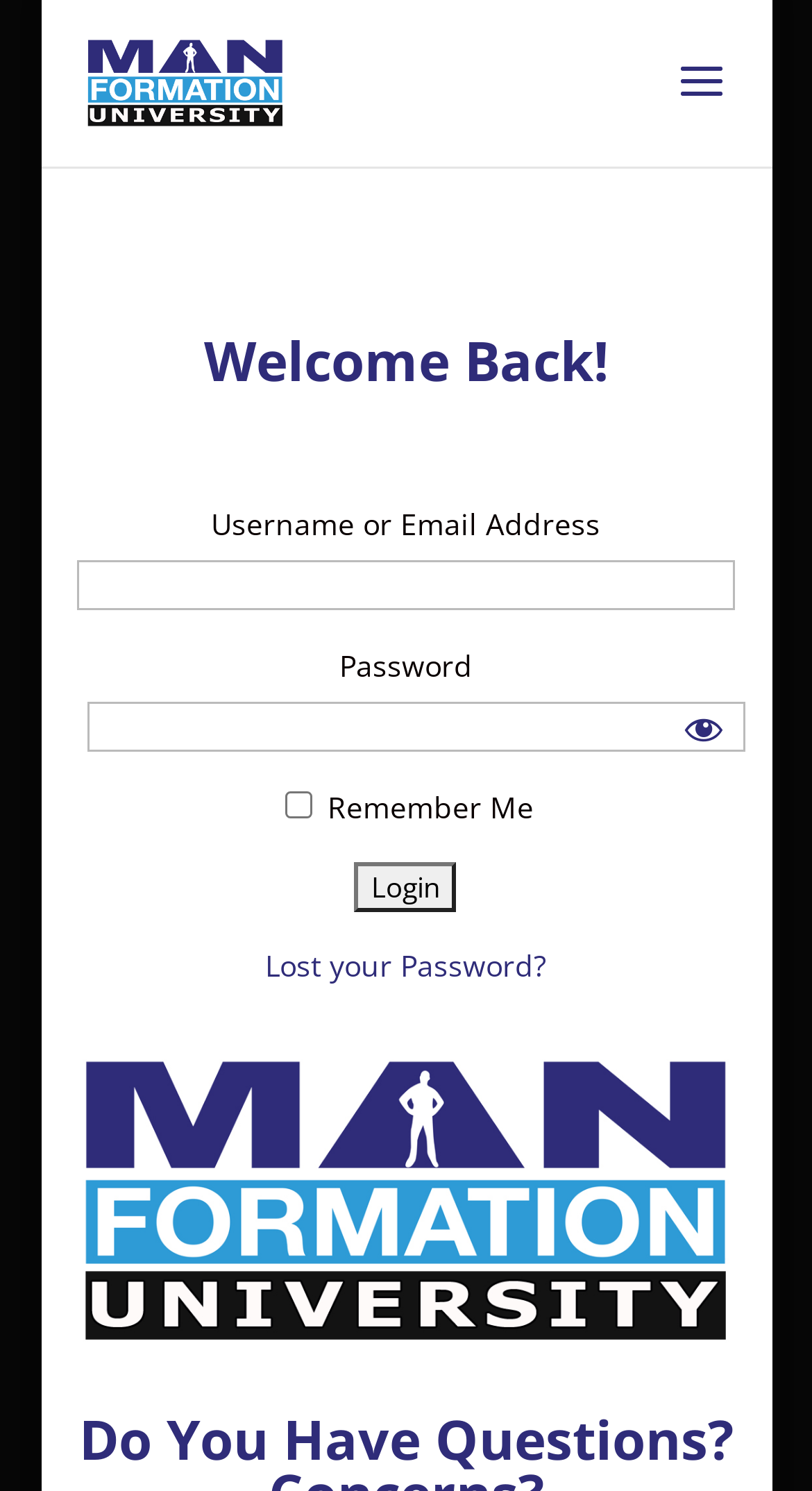Summarize the webpage with a detailed and informative caption.

The webpage is a login page for MANformation University. At the top left, there is a link and an image, both labeled "MANformation University". Below this, a heading "Welcome Back!" is centered on the page. 

Under the heading, there are two input fields: one for "Username or Email Address" and another for "Password". The "Username or Email Address" field is located on the left side of the page, while the "Password" field is positioned slightly to the right of it. 

To the right of the "Password" field, there is a hidden link with an icon. Below the input fields, there is a checkbox labeled "Remember Me" on the left, and a "Login" button on the right. 

At the bottom, there is a link "Lost your Password?" positioned below the "Login" button.